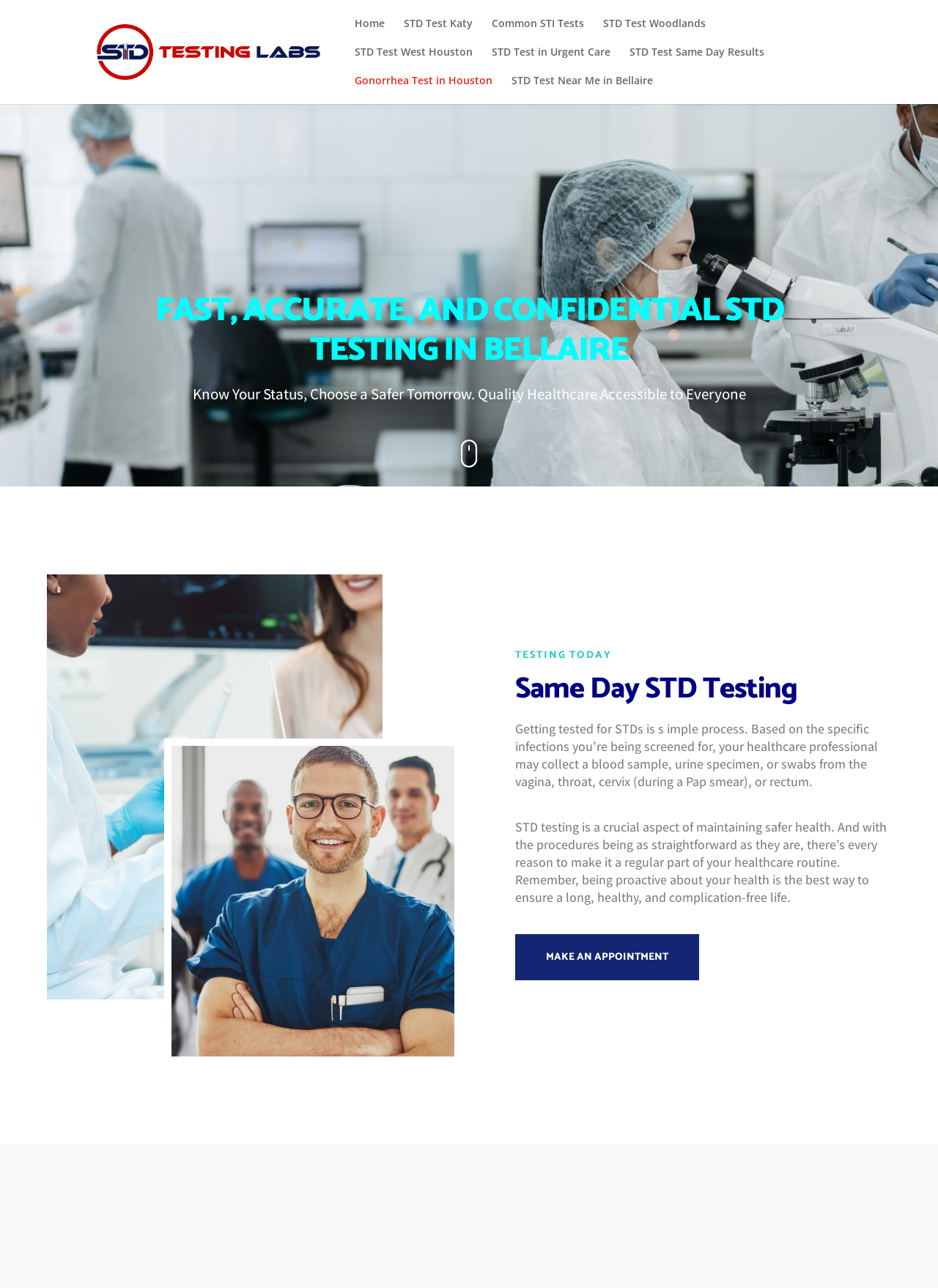Determine the bounding box coordinates of the section to be clicked to follow the instruction: "Click the 'MAKE AN APPOINTMENT' button". The coordinates should be given as four float numbers between 0 and 1, formatted as [left, top, right, bottom].

[0.549, 0.725, 0.745, 0.761]